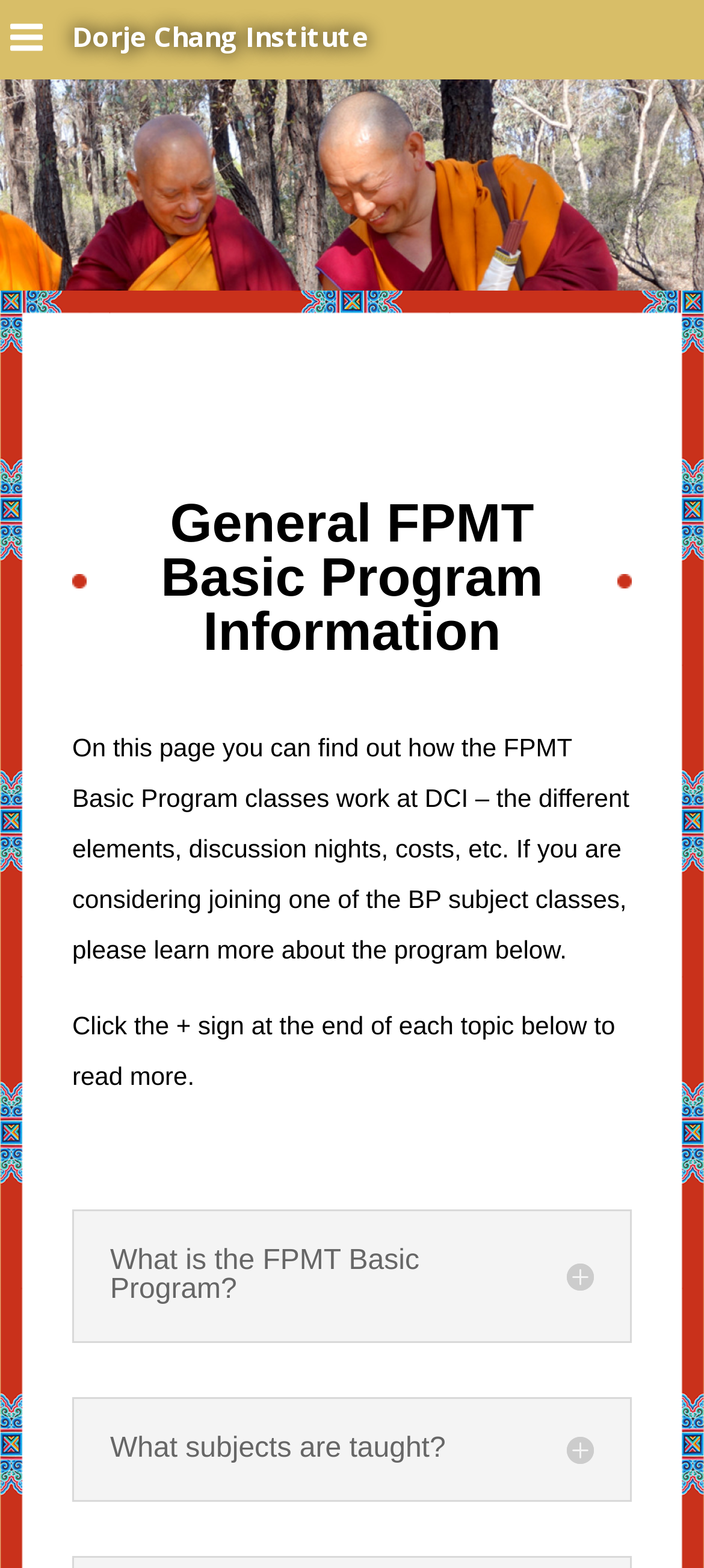What is the purpose of the discussion nights?
Answer the question with detailed information derived from the image.

The webpage mentions 'discussion nights' as one of the elements of the FPMT Basic Program, but it does not provide information on the purpose of these discussion nights.